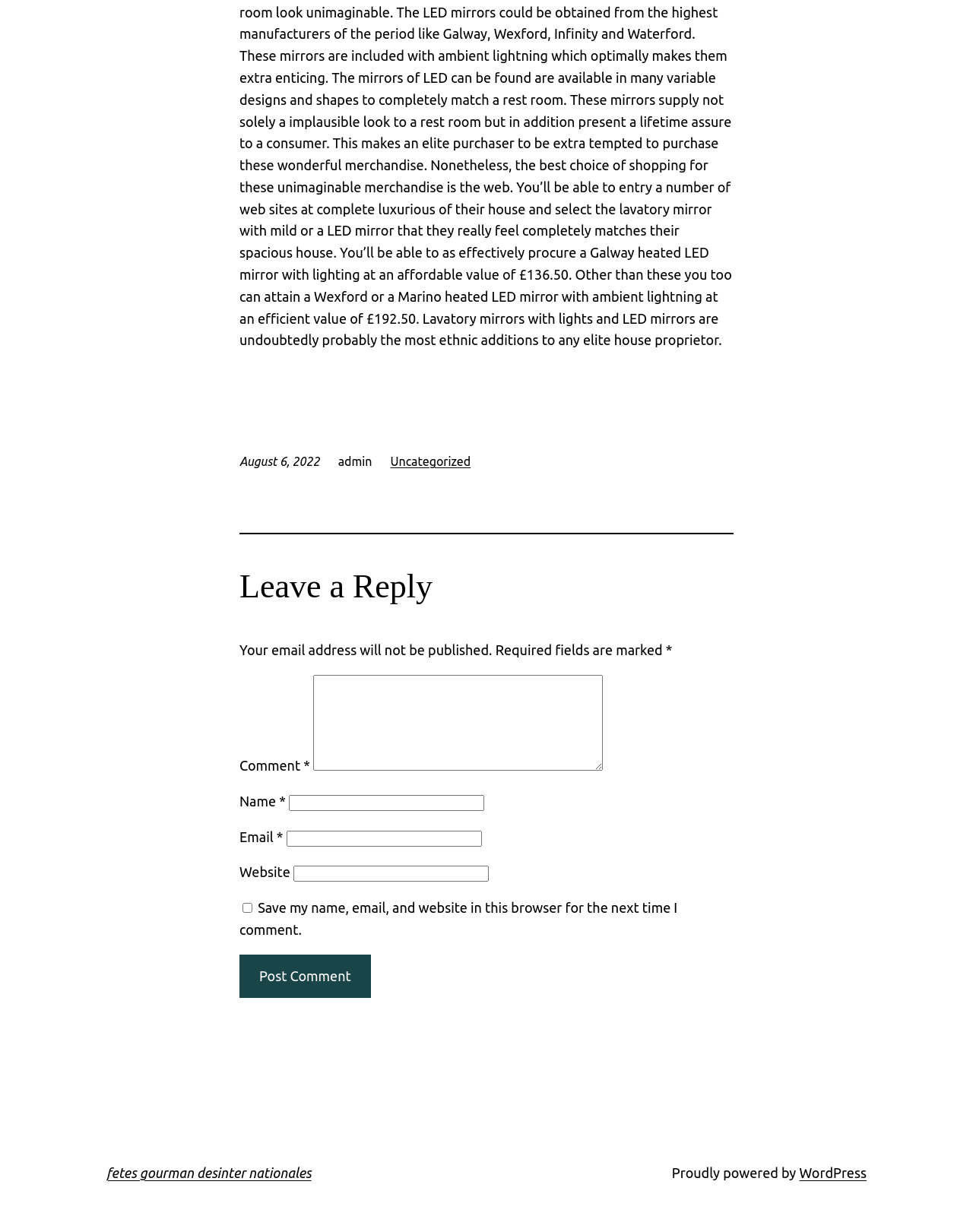Give a one-word or short phrase answer to the question: 
What is the purpose of the checkbox?

Save comment information